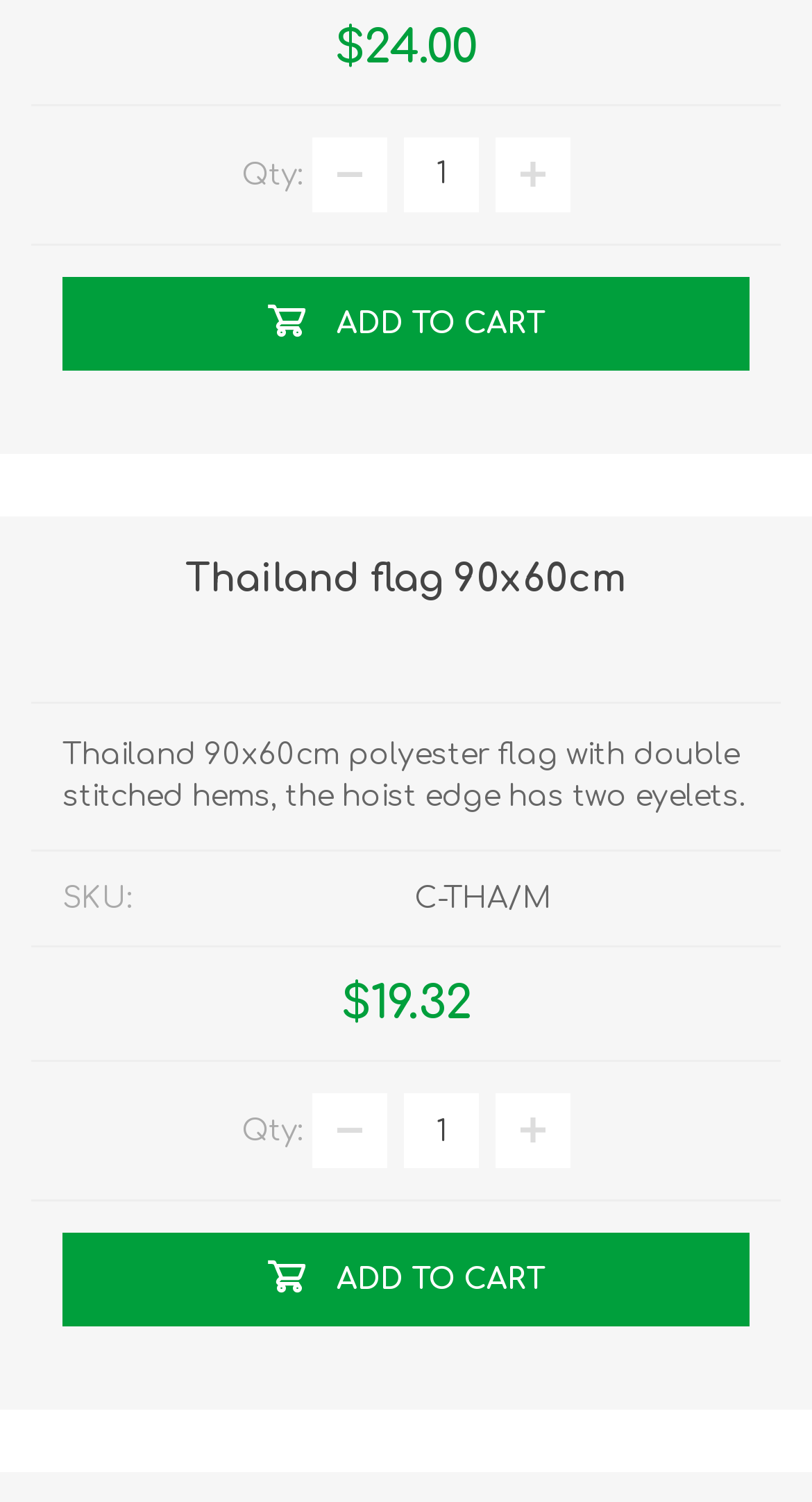Provide the bounding box coordinates of the HTML element this sentence describes: "Add to cart". The bounding box coordinates consist of four float numbers between 0 and 1, i.e., [left, top, right, bottom].

[0.077, 0.821, 0.923, 0.883]